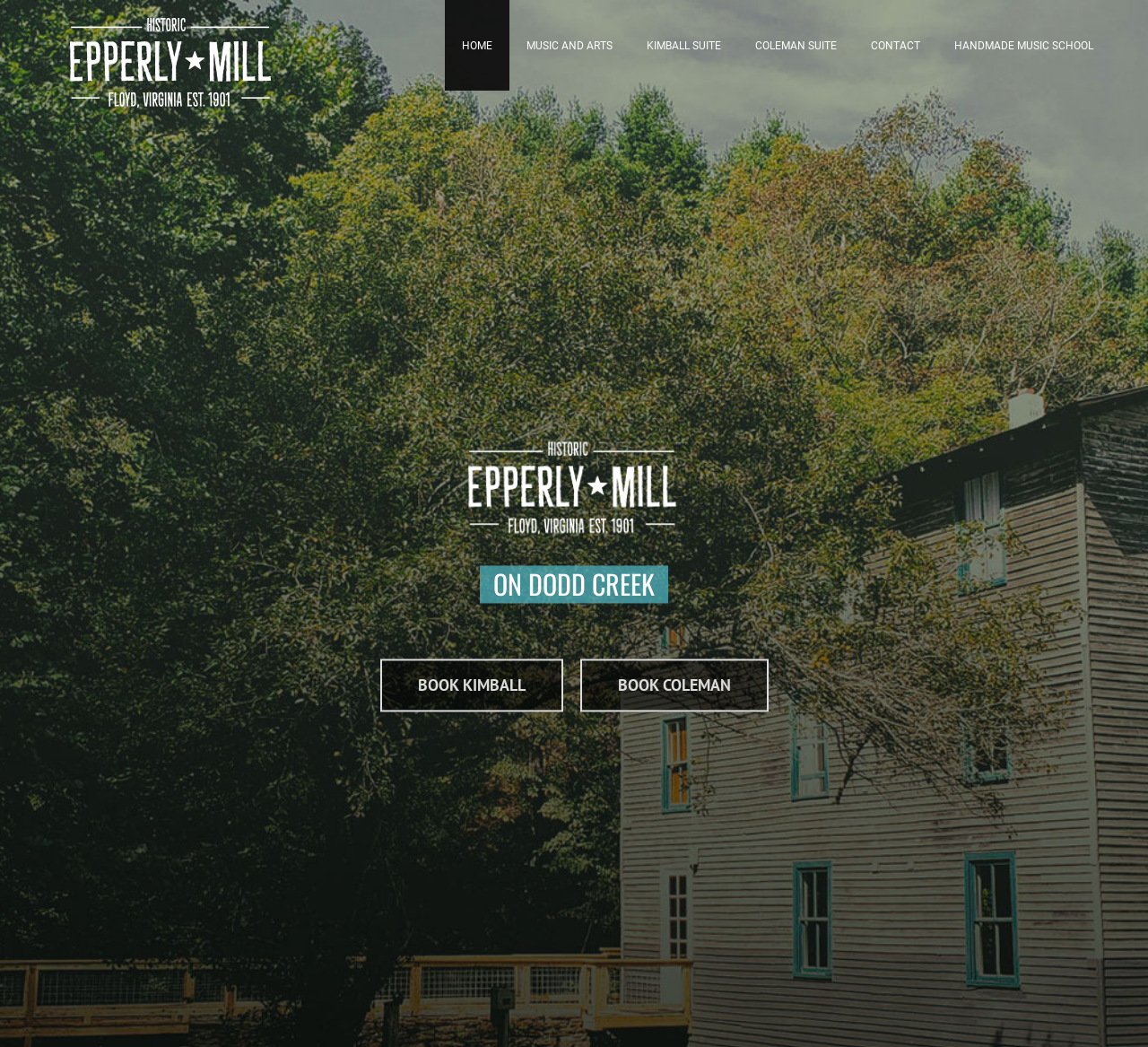Locate the bounding box coordinates of the element you need to click to accomplish the task described by this instruction: "view MUSIC AND ARTS page".

[0.444, 0.0, 0.548, 0.087]